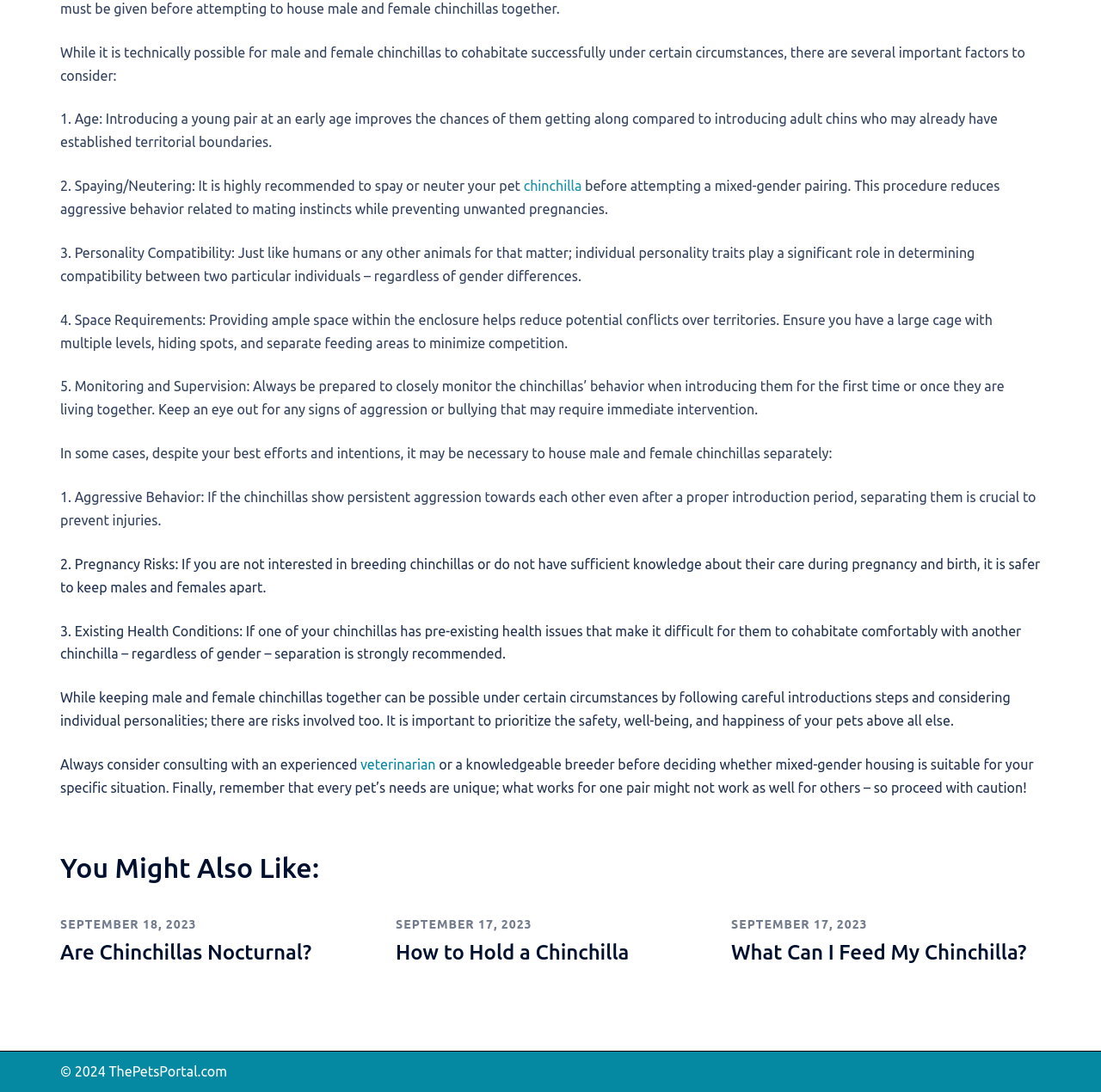Based on the element description veterinarian, identify the bounding box coordinates for the UI element. The coordinates should be in the format (top-left x, top-left y, bottom-right x, bottom-right y) and within the 0 to 1 range.

[0.327, 0.693, 0.396, 0.707]